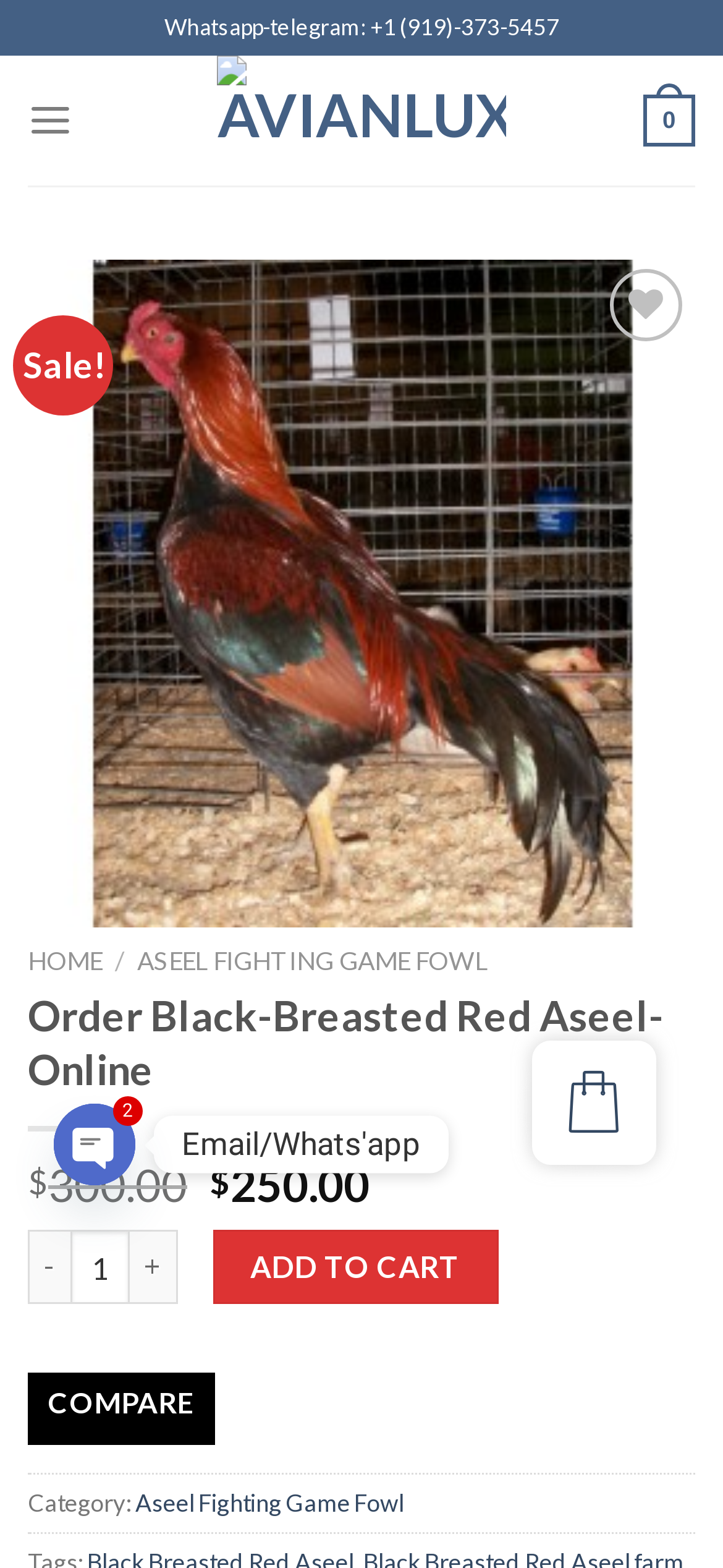Find the bounding box coordinates of the clickable element required to execute the following instruction: "Click the 'Wishlist' button". Provide the coordinates as four float numbers between 0 and 1, i.e., [left, top, right, bottom].

[0.844, 0.172, 0.944, 0.217]